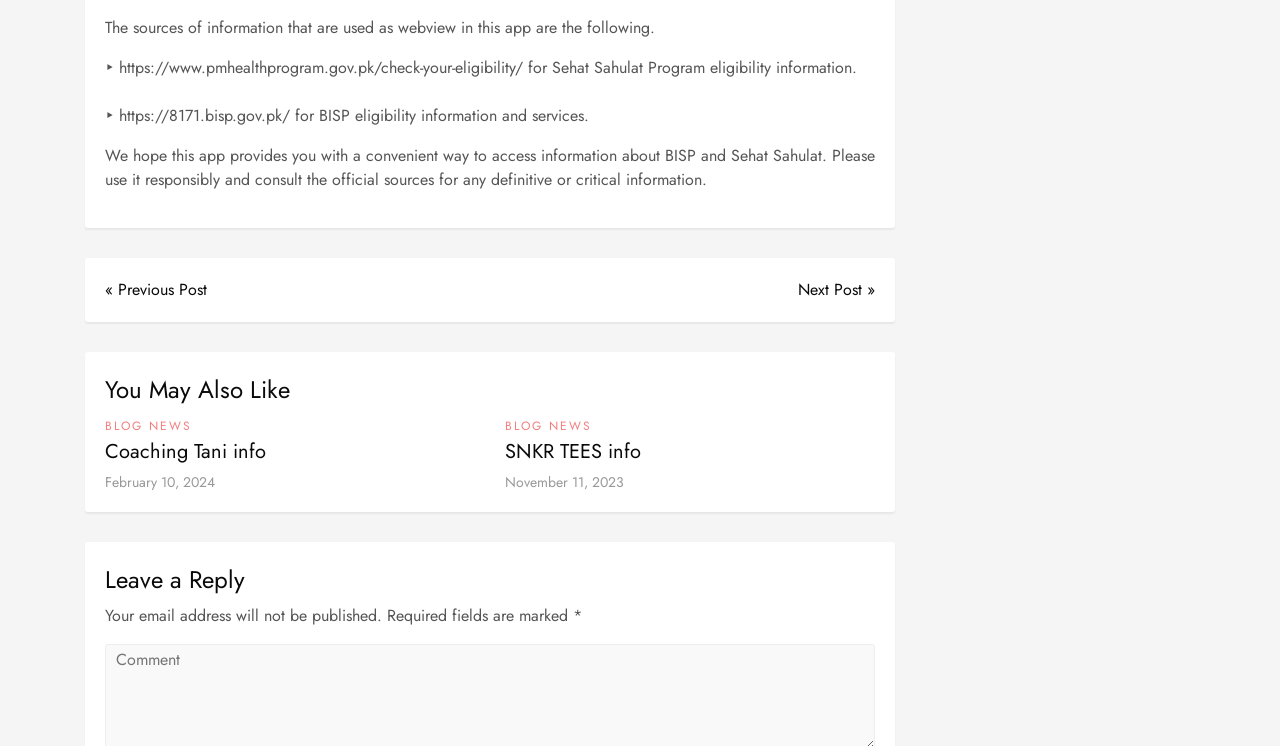Determine the bounding box coordinates for the area that should be clicked to carry out the following instruction: "read SNKR TEES info".

[0.395, 0.586, 0.501, 0.626]